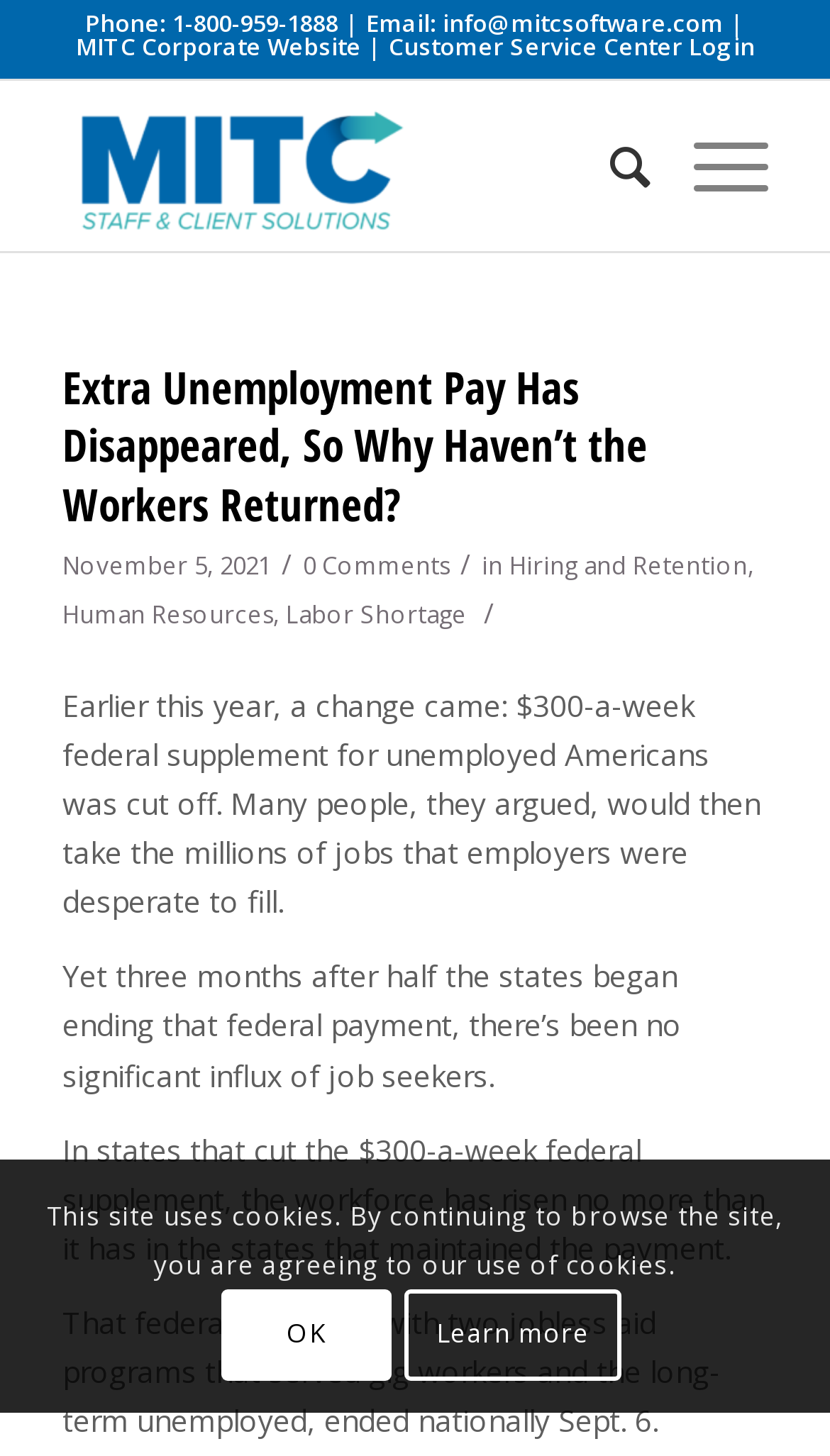Determine the coordinates of the bounding box that should be clicked to complete the instruction: "Click on Personal Injury Attorney". The coordinates should be represented by four float numbers between 0 and 1: [left, top, right, bottom].

None